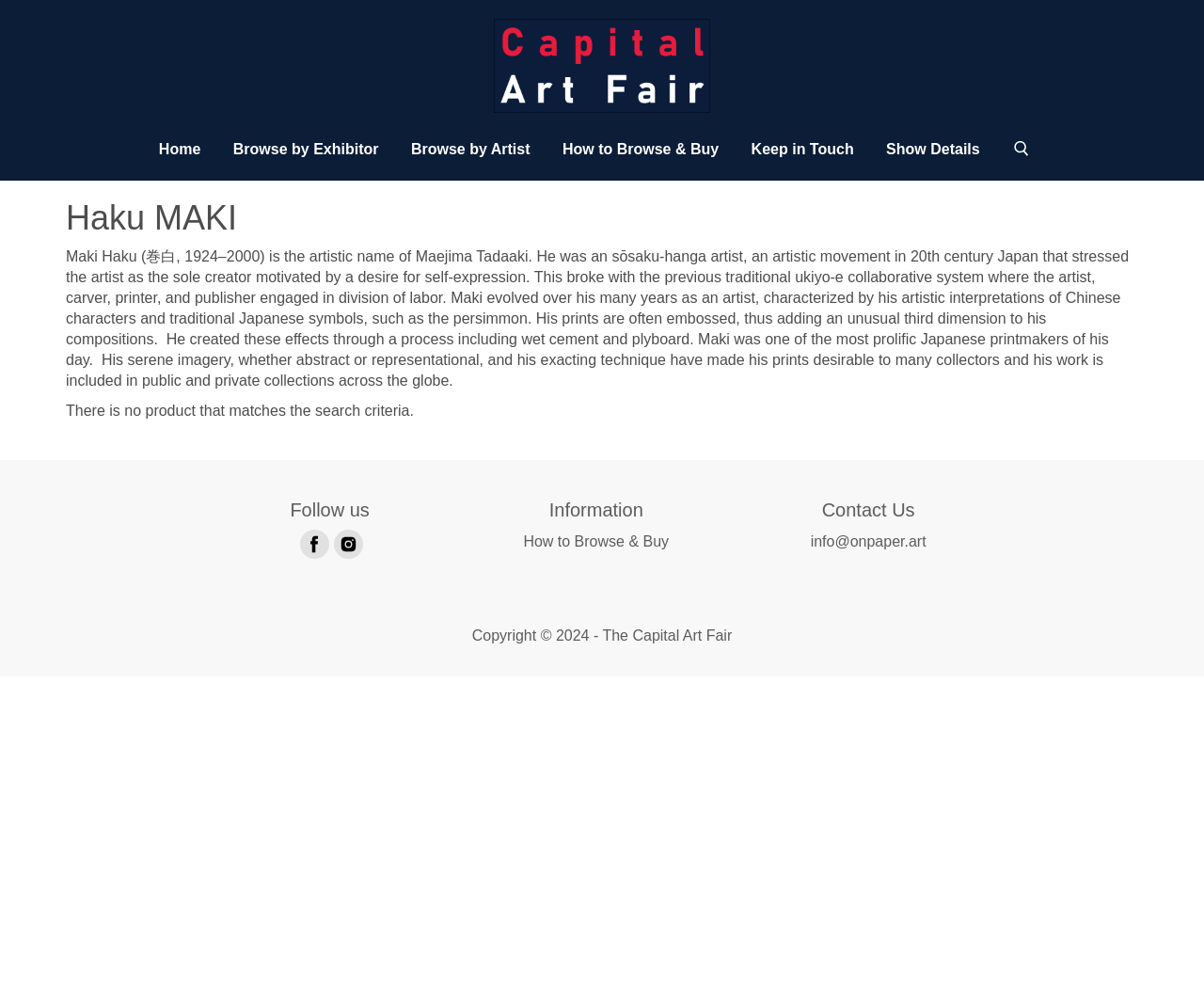What social media platforms can users find The Capital Art Fair on?
Examine the webpage screenshot and provide an in-depth answer to the question.

The webpage has links to 'Facebook Logo Find us on Facebook' and 'Instagram Logo Find us on Instagram', which suggests that users can find The Capital Art Fair on these two social media platforms.